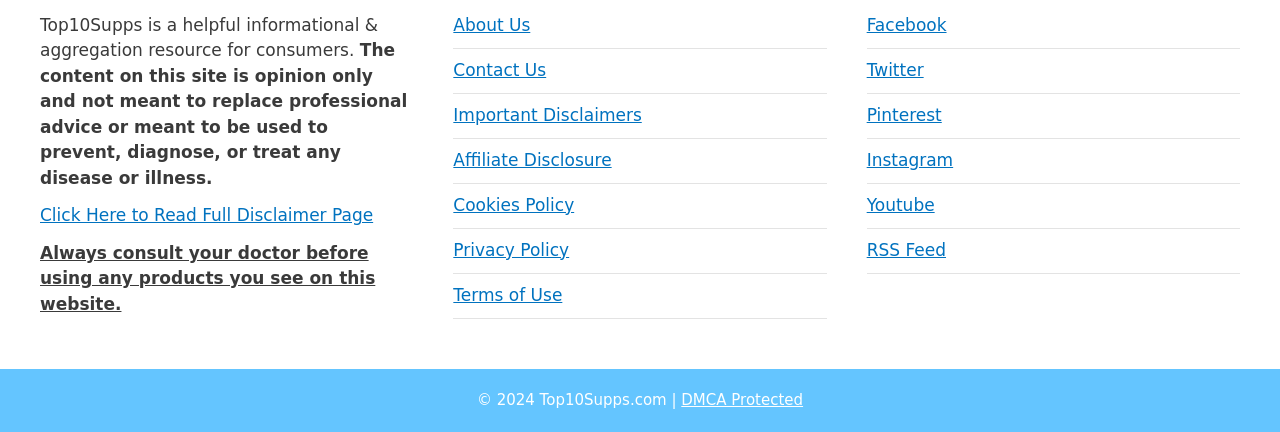Provide a brief response to the question below using a single word or phrase: 
What should users do before using products on this website?

Consult a doctor